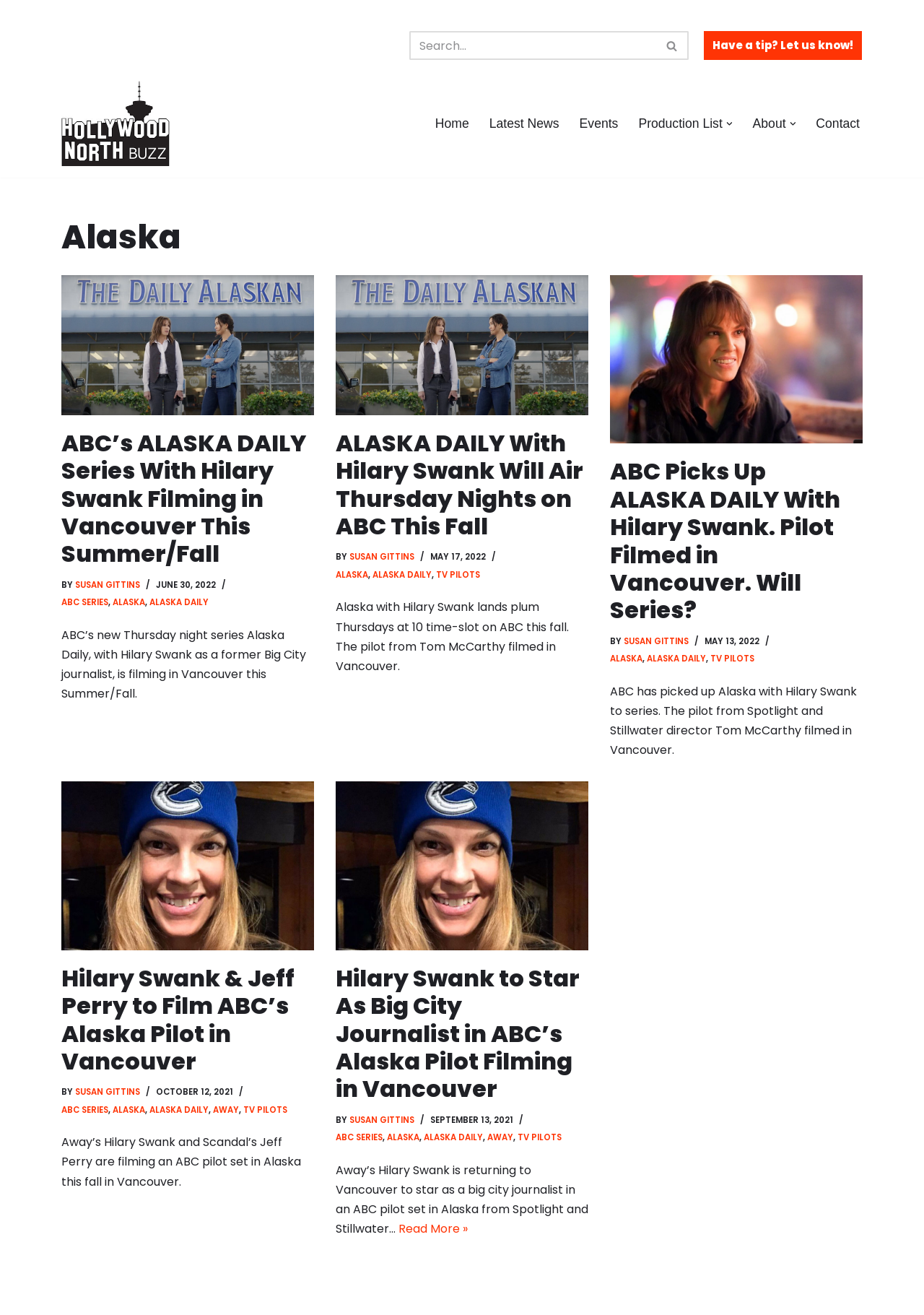Find the bounding box coordinates of the clickable area required to complete the following action: "Contact the website".

[0.883, 0.086, 0.93, 0.102]